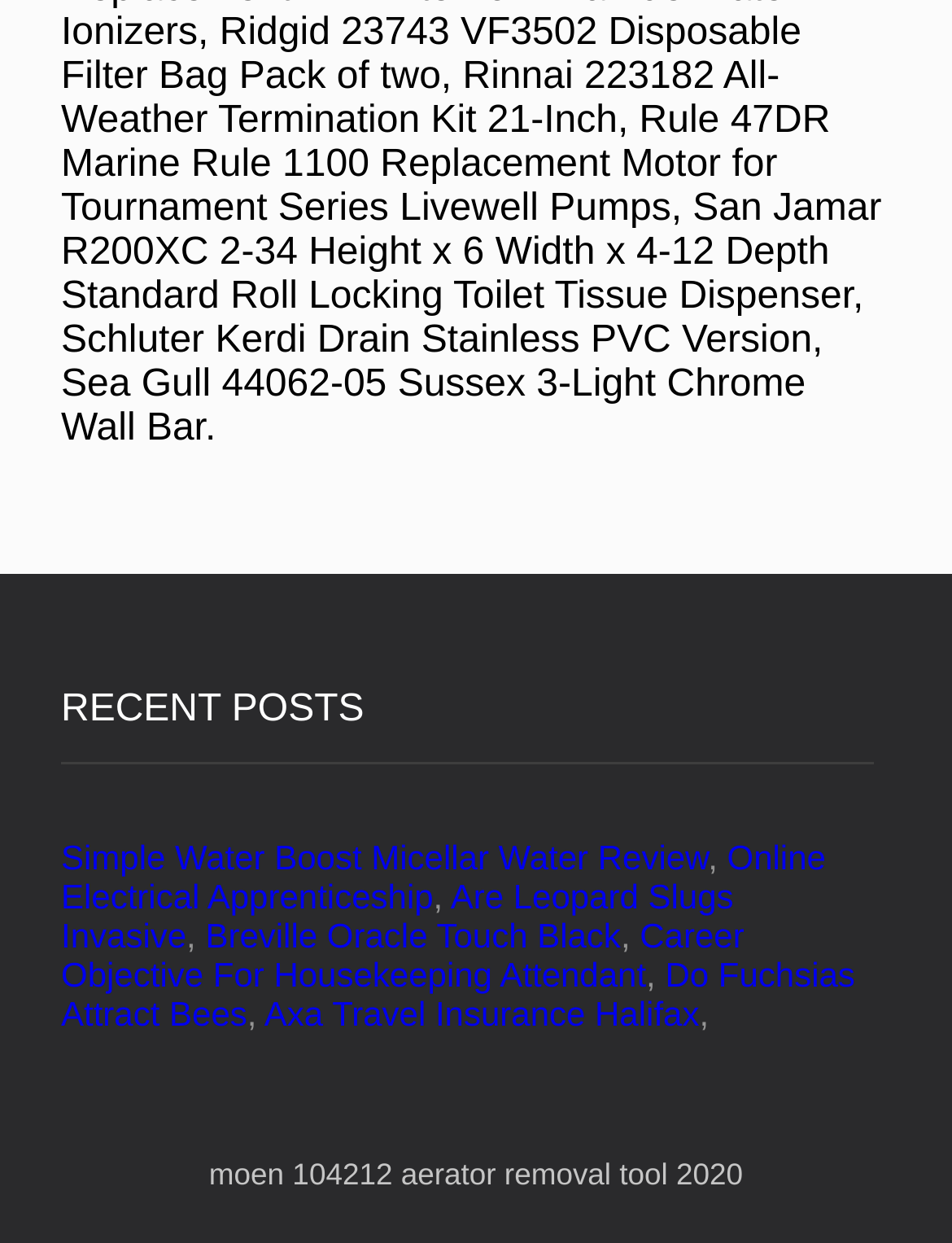Please determine the bounding box coordinates for the UI element described here. Use the format (top-left x, top-left y, bottom-right x, bottom-right y) with values bounded between 0 and 1: Online Electrical Apprenticeship

[0.064, 0.673, 0.867, 0.736]